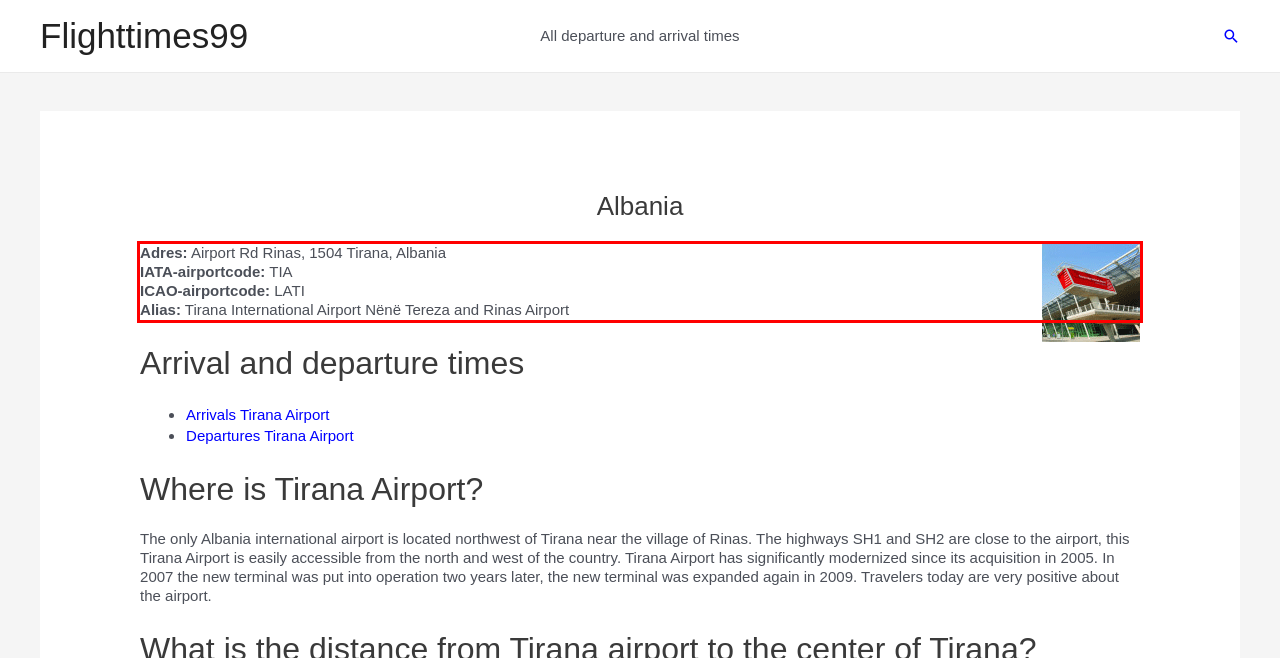Please analyze the provided webpage screenshot and perform OCR to extract the text content from the red rectangle bounding box.

Adres: Airport Rd Rinas, 1504 Tirana, Albania IATA-airportcode: TIA ICAO-airportcode: LATI Alias: Tirana International Airport Nënë Tereza and Rinas Airport